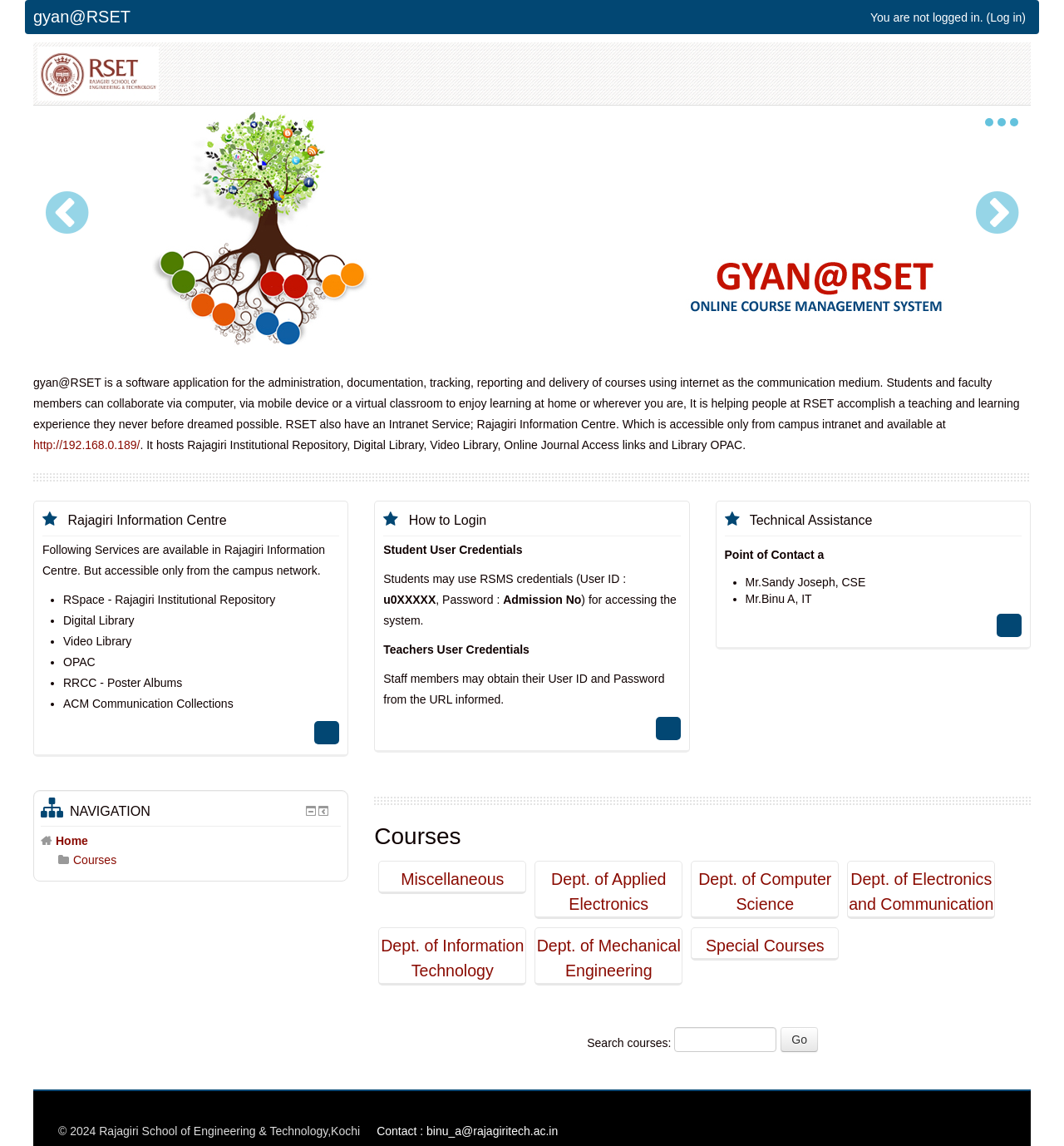Who is the point of contact for technical assistance?
Please provide a detailed and thorough answer to the question.

The point of contact for technical assistance is mentioned in the section with the heading 'Technical Assistance'. Mr.Sandy Joseph, from the Department of Computer Science, is one of the points of contact.